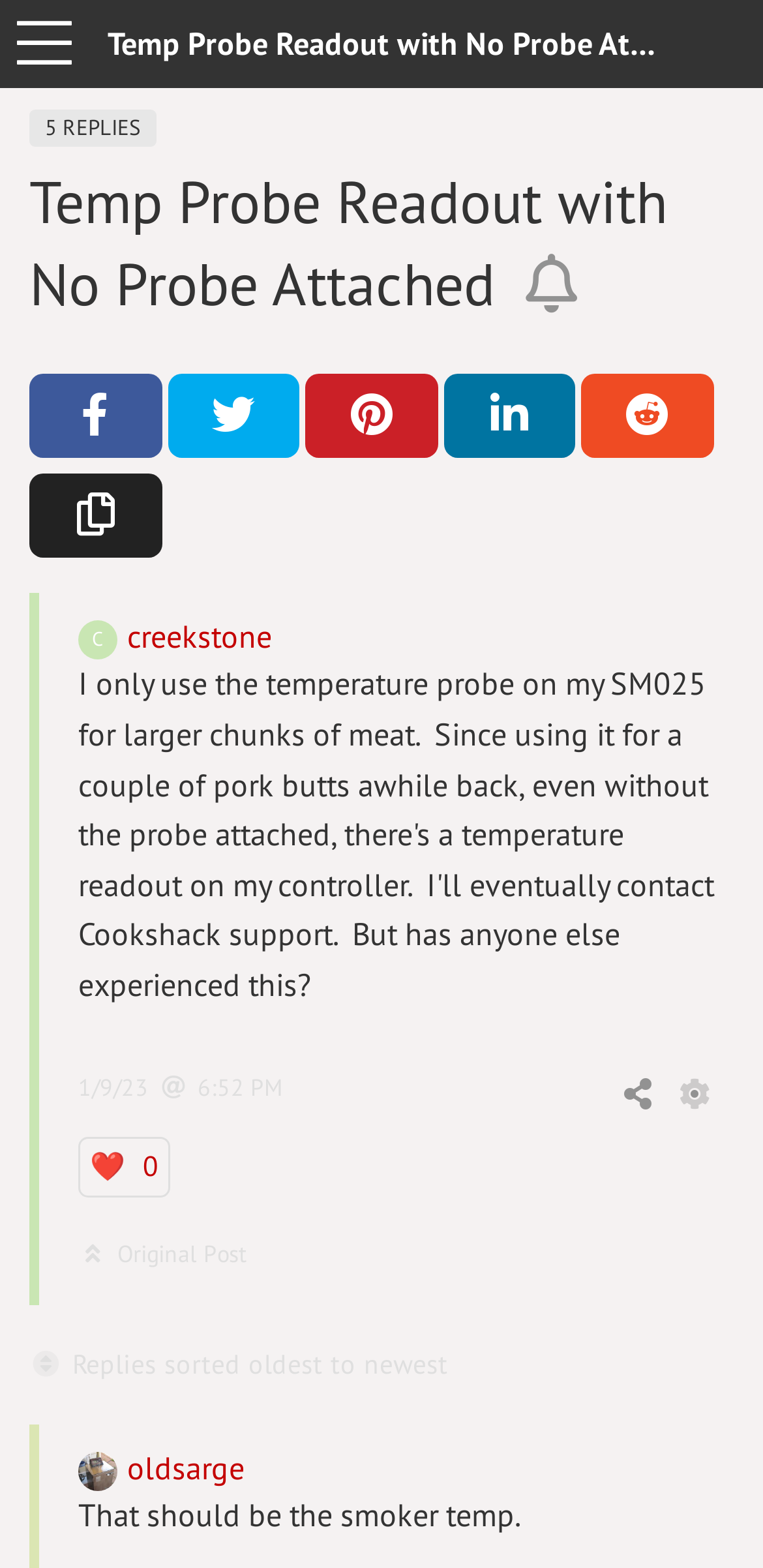Provide the bounding box coordinates of the HTML element this sentence describes: "aria-label="Share"". The bounding box coordinates consist of four float numbers between 0 and 1, i.e., [left, top, right, bottom].

[0.81, 0.685, 0.862, 0.71]